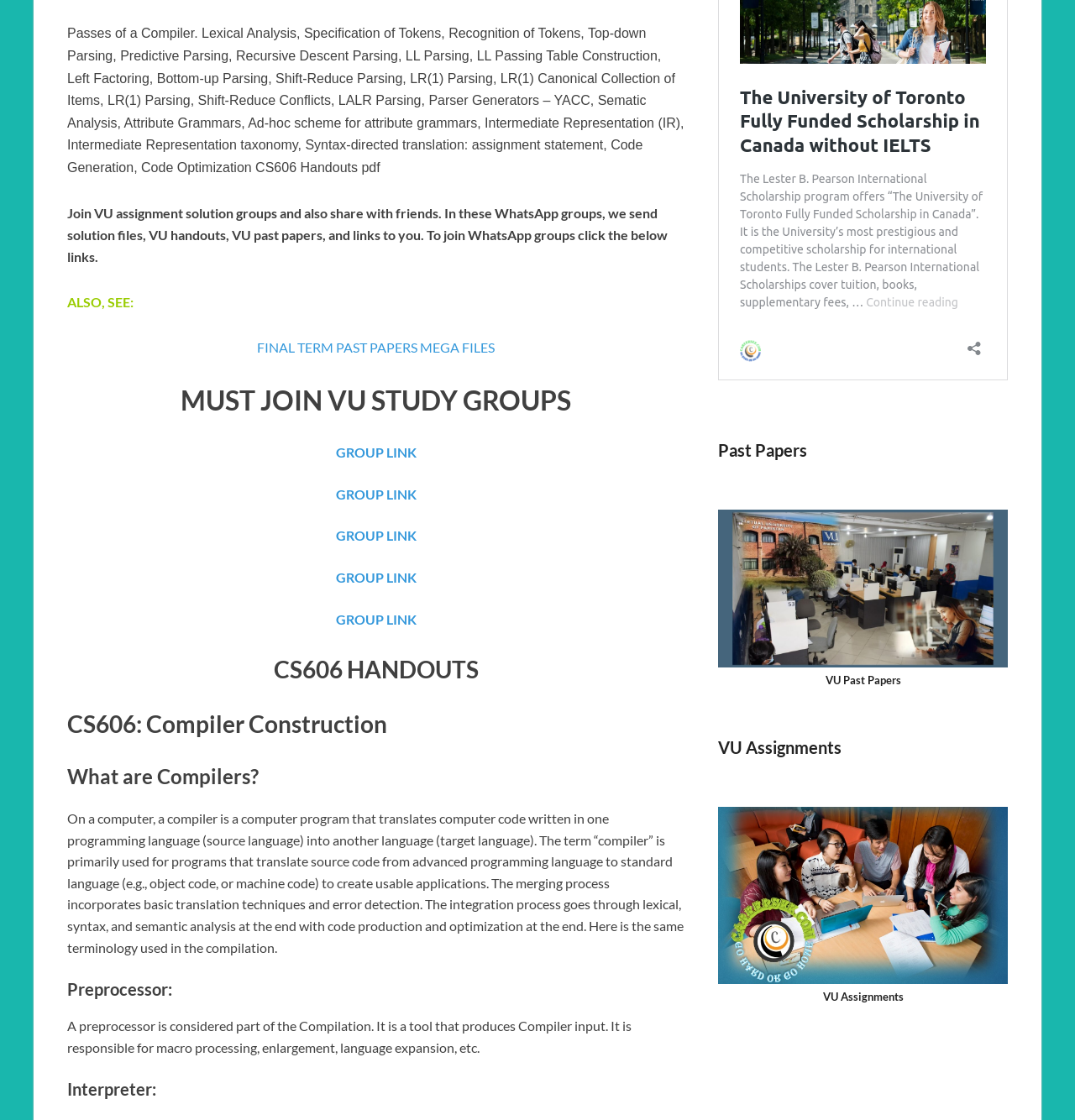Please reply to the following question using a single word or phrase: 
What is the purpose of a compiler?

Translate code